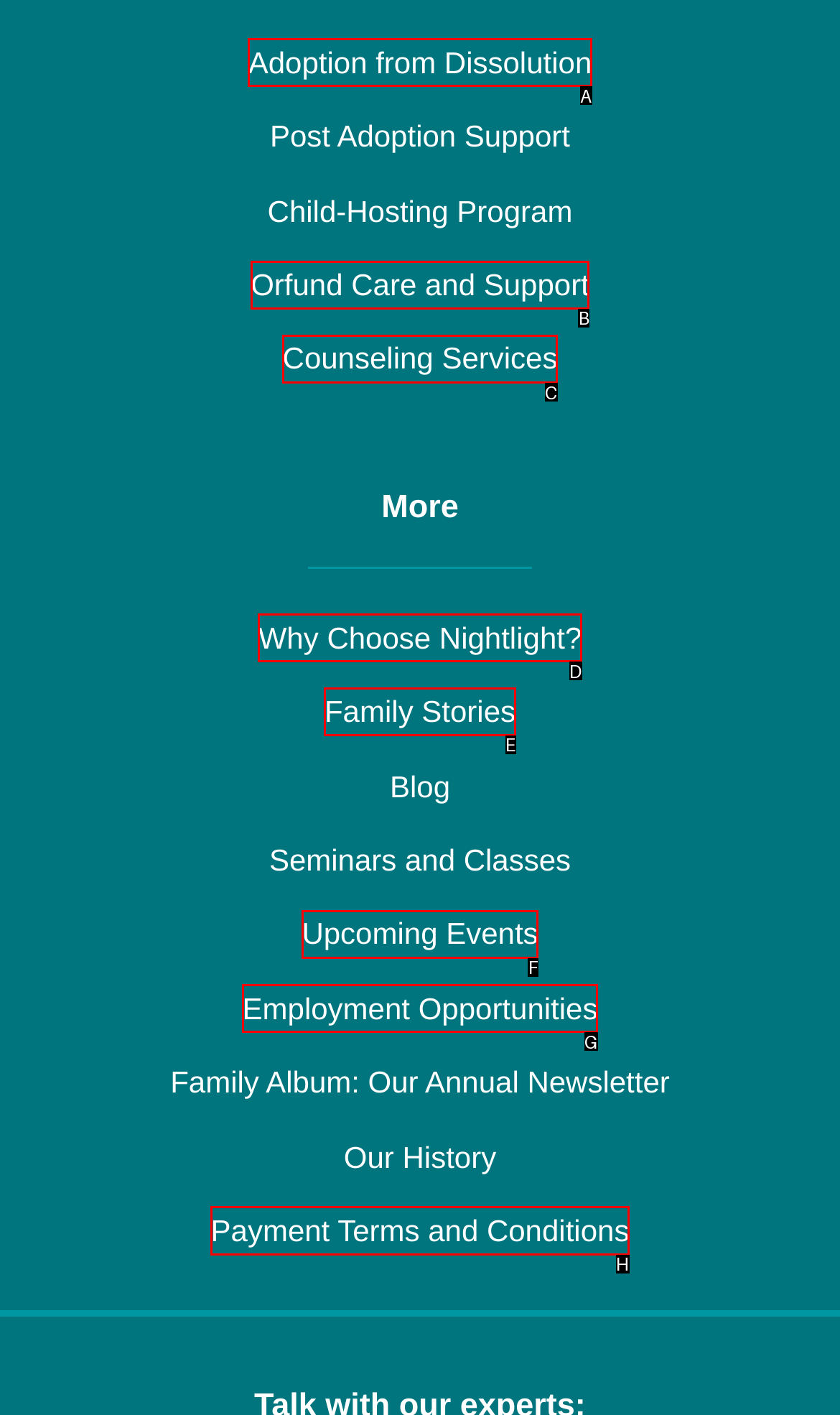Select the appropriate HTML element that needs to be clicked to execute the following task: Read family stories. Respond with the letter of the option.

E